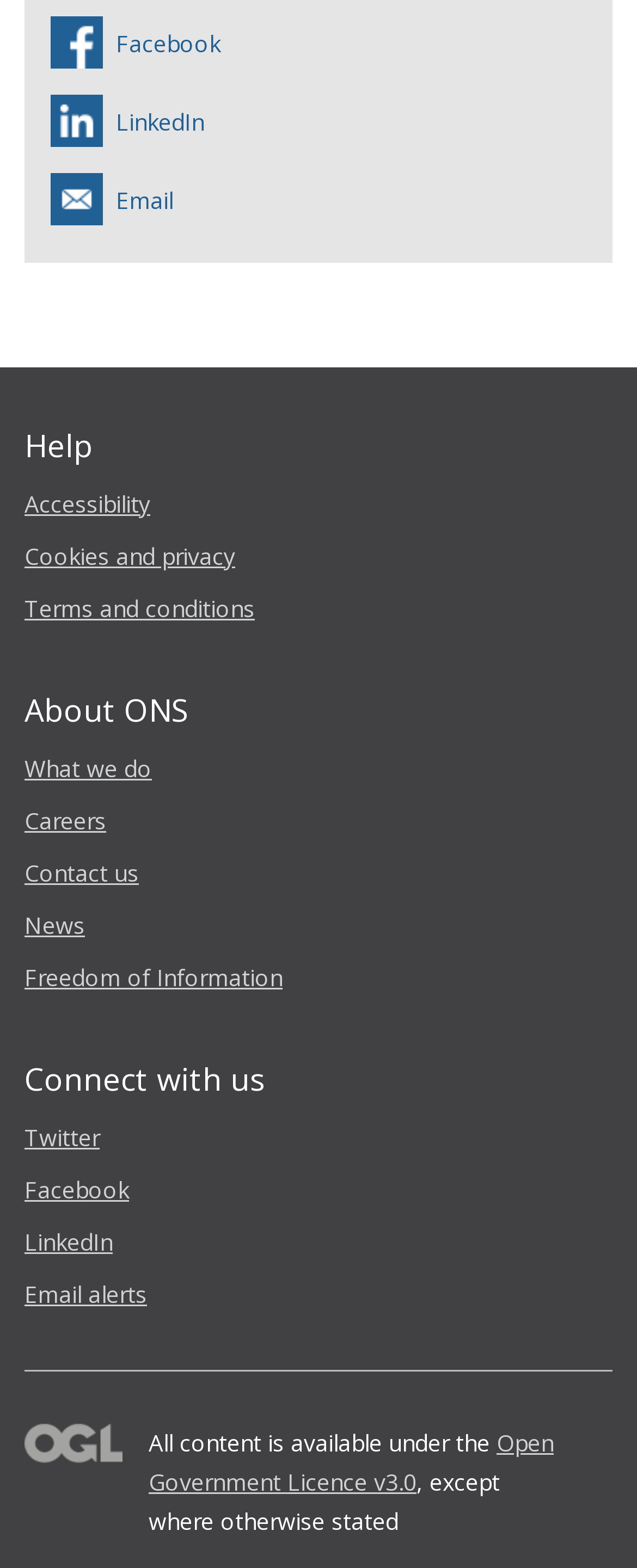Given the description "Open Government Licence v3.0", determine the bounding box of the corresponding UI element.

[0.233, 0.91, 0.869, 0.954]